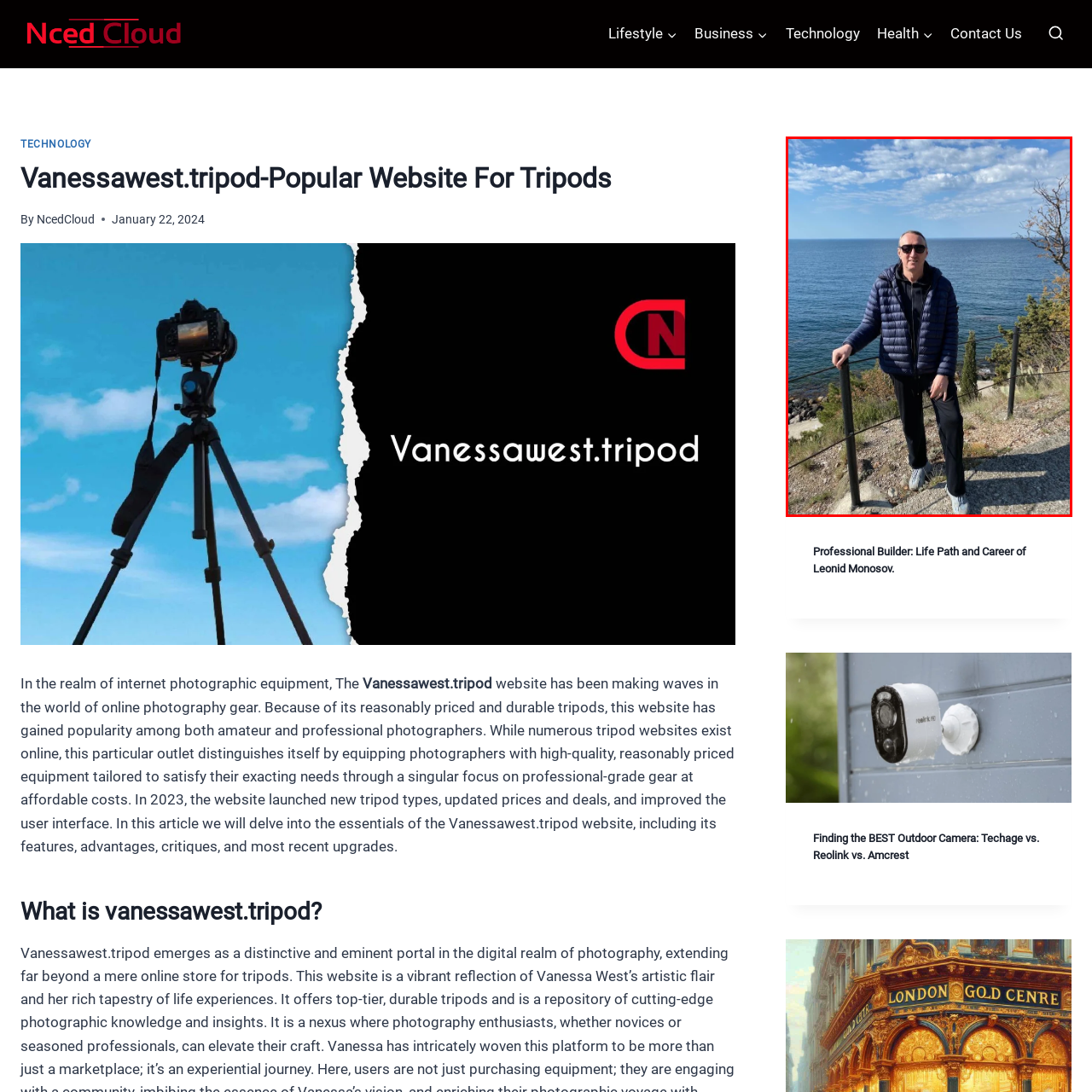Focus on the image outlined in red and offer a detailed answer to the question below, relying on the visual elements in the image:
What is surrounding the rocky path?

The image features a scenic coastline with a rocky path leading to the water's edge. The path is framed by lush greenery and a few trees, which enhances the natural beauty of the location and creates a sense of serenity.